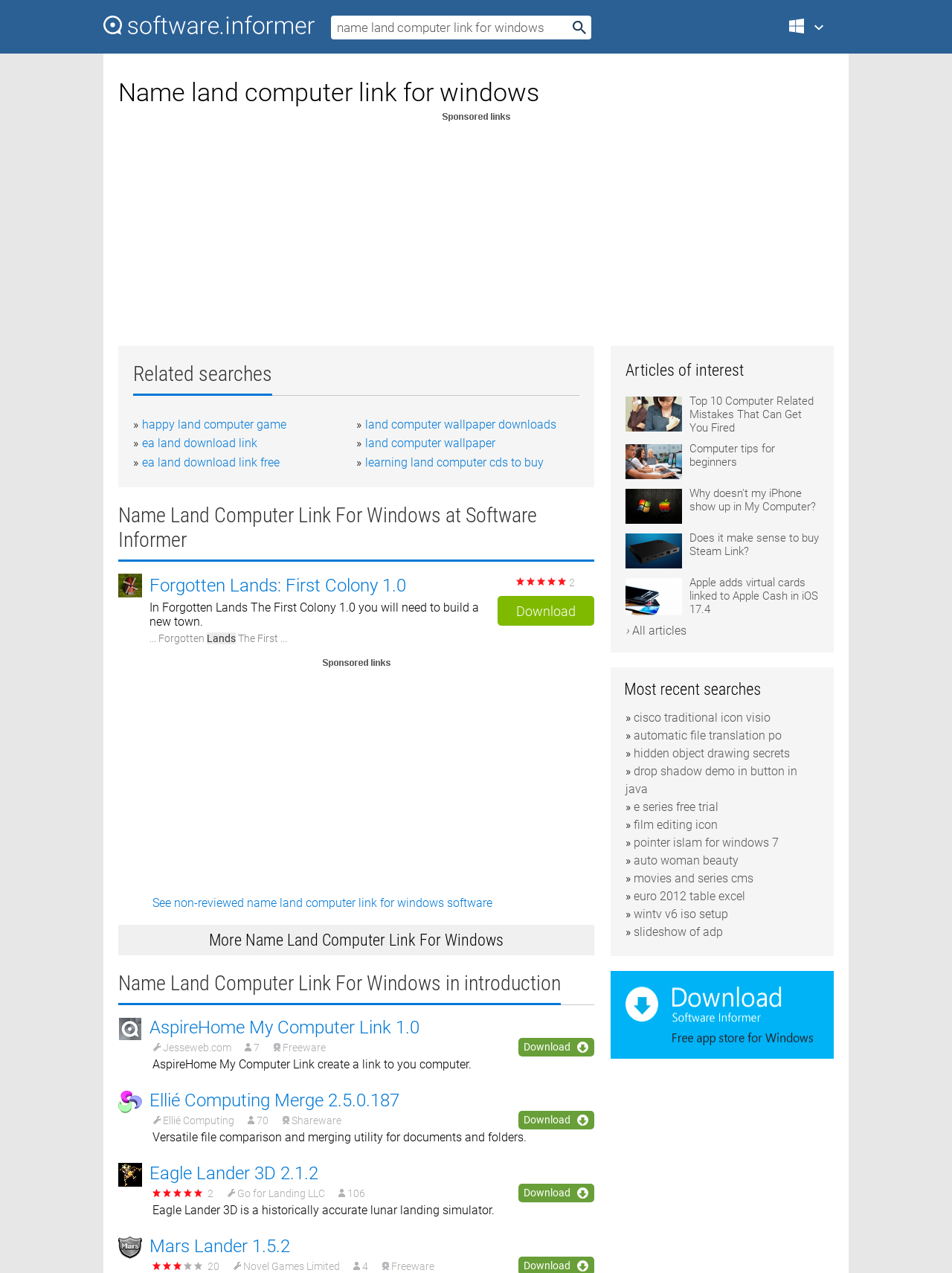Please find the bounding box coordinates of the element that must be clicked to perform the given instruction: "Click the 'Software Informer' link". The coordinates should be four float numbers from 0 to 1, i.e., [left, top, right, bottom].

[0.109, 0.012, 0.33, 0.027]